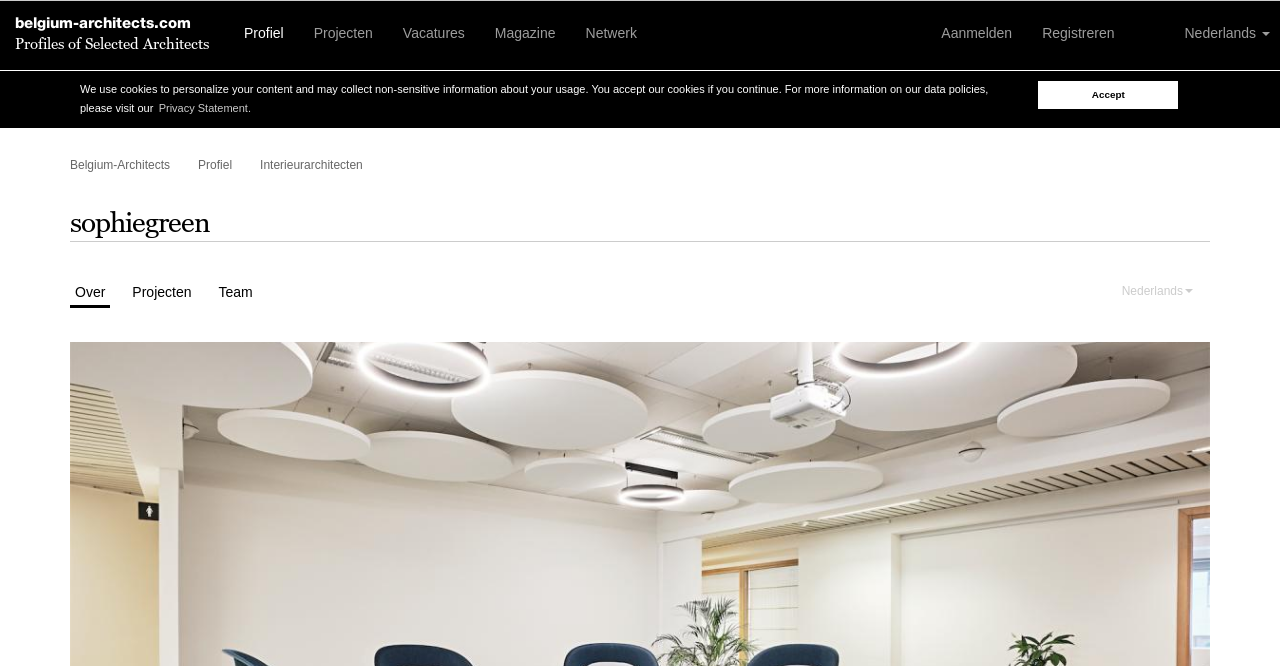Using the description: "Read more", identify the bounding box of the corresponding UI element in the screenshot.

None